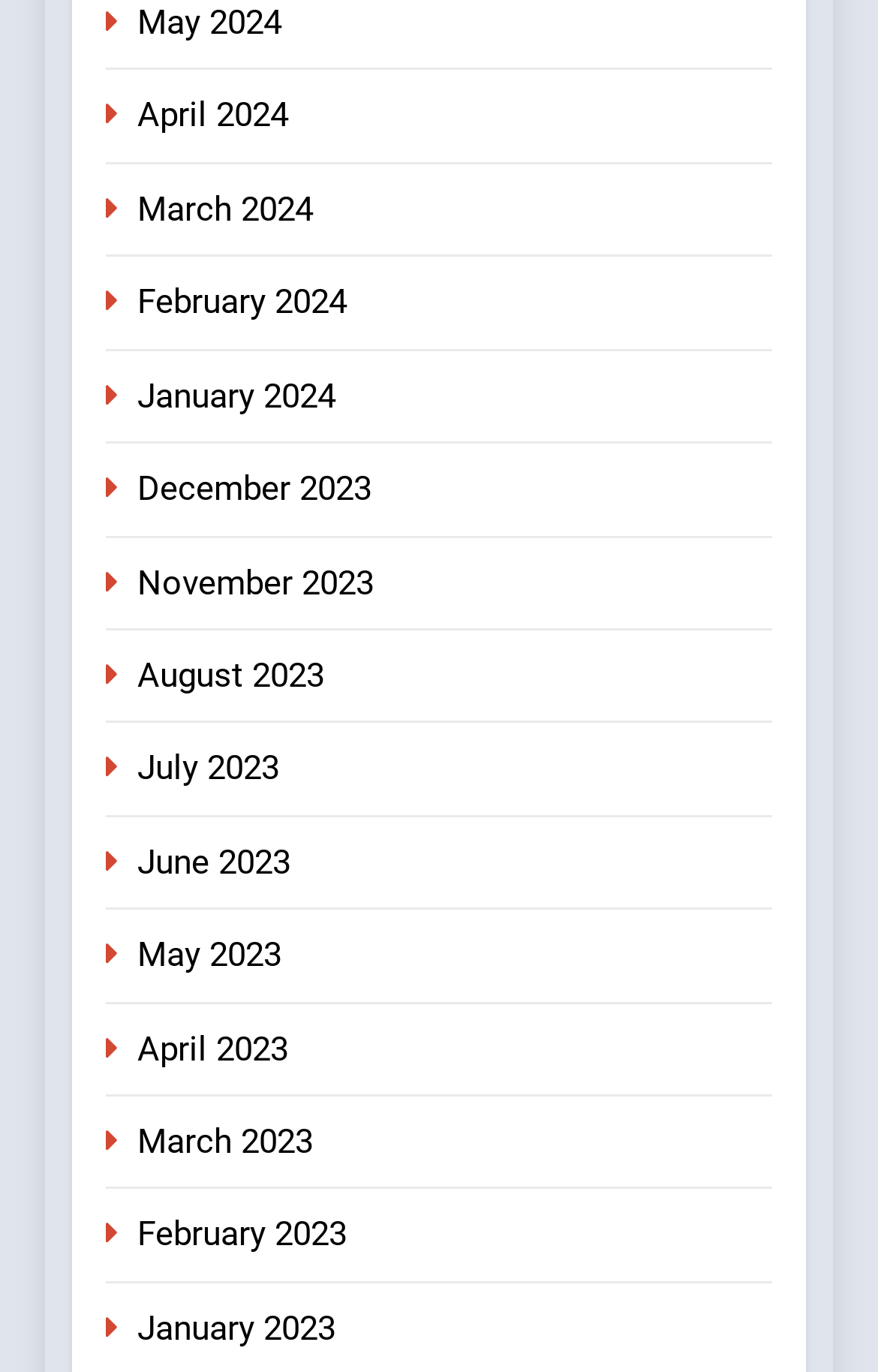Please study the image and answer the question comprehensively:
Is there a link for the current month?

I looked at the links on the webpage, but I couldn't determine the current month. The webpage only lists months from May 2024 to January 2023, but it doesn't provide information about the current month.